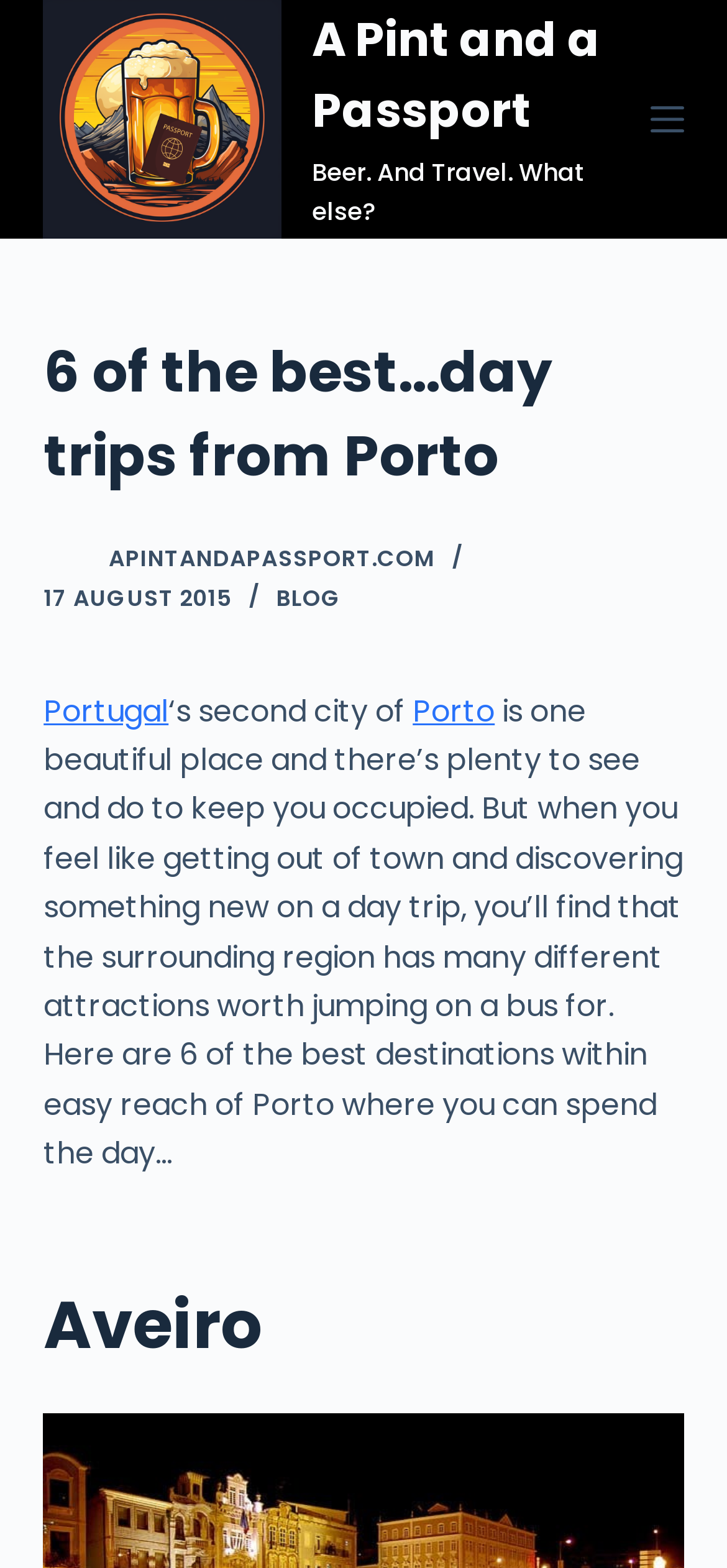Review the image closely and give a comprehensive answer to the question: What is the second city of Portugal?

The second city of Portugal can be found in the middle of the webpage, where it says 'Portugal's second city of...' and then mentions 'Porto'.